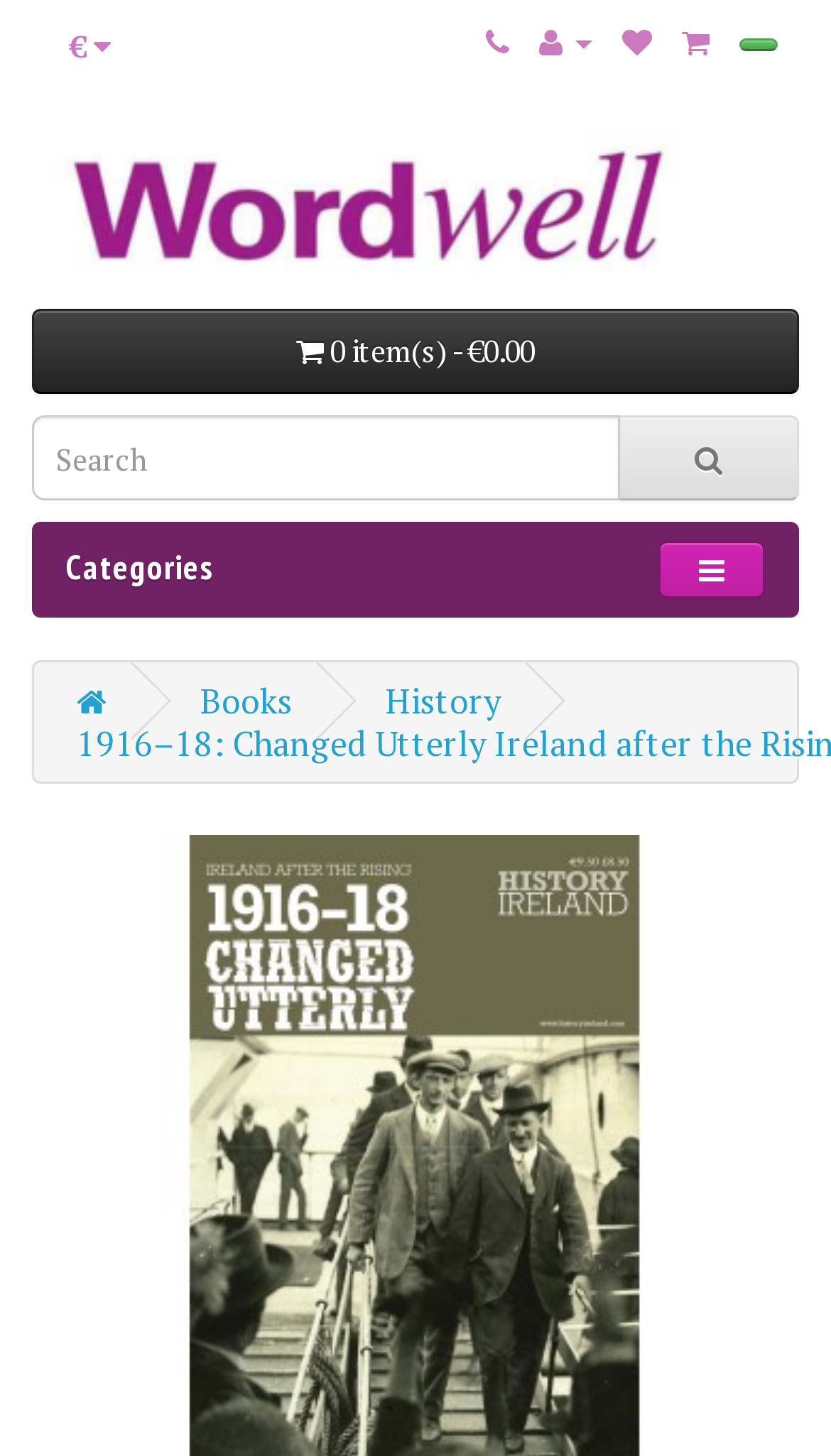Predict the bounding box of the UI element based on this description: "name="search" placeholder="Search"".

[0.038, 0.285, 0.746, 0.344]